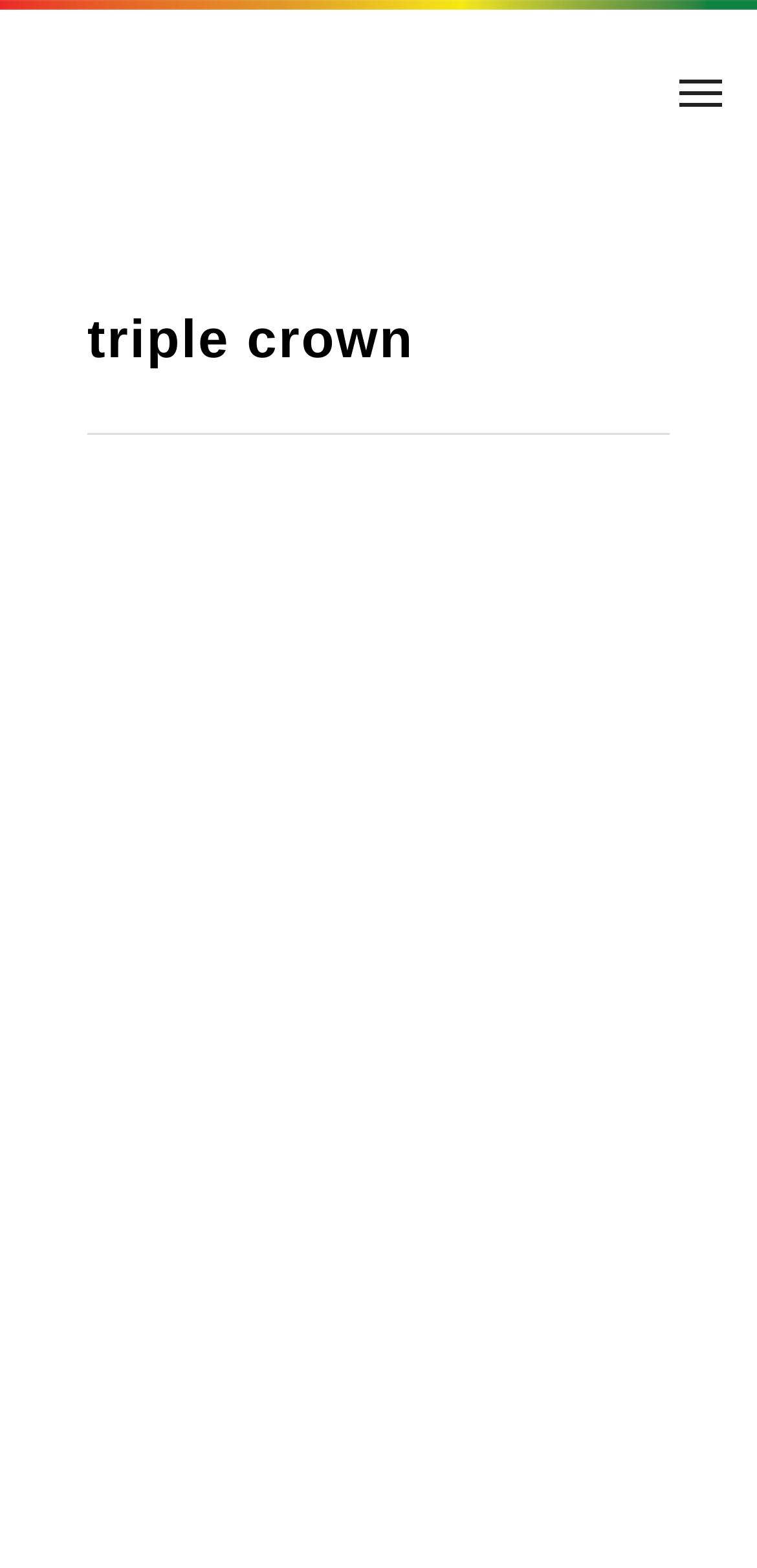Who is the author of the article?
Look at the image and respond with a one-word or short-phrase answer.

admin@QEDAA